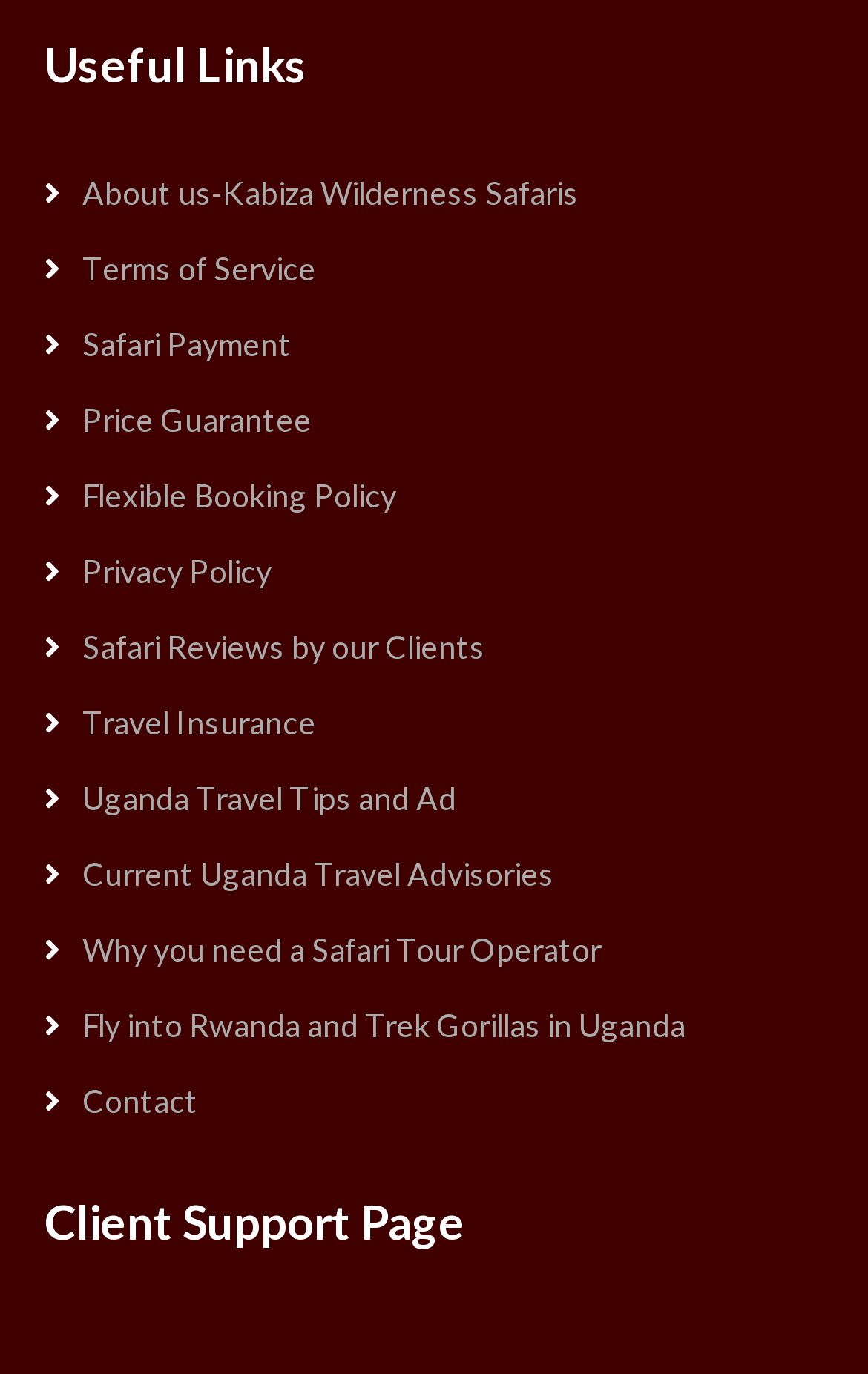From the element description Flexible Booking Policy, predict the bounding box coordinates of the UI element. The coordinates must be specified in the format (top-left x, top-left y, bottom-right x, bottom-right y) and should be within the 0 to 1 range.

[0.095, 0.342, 0.456, 0.379]